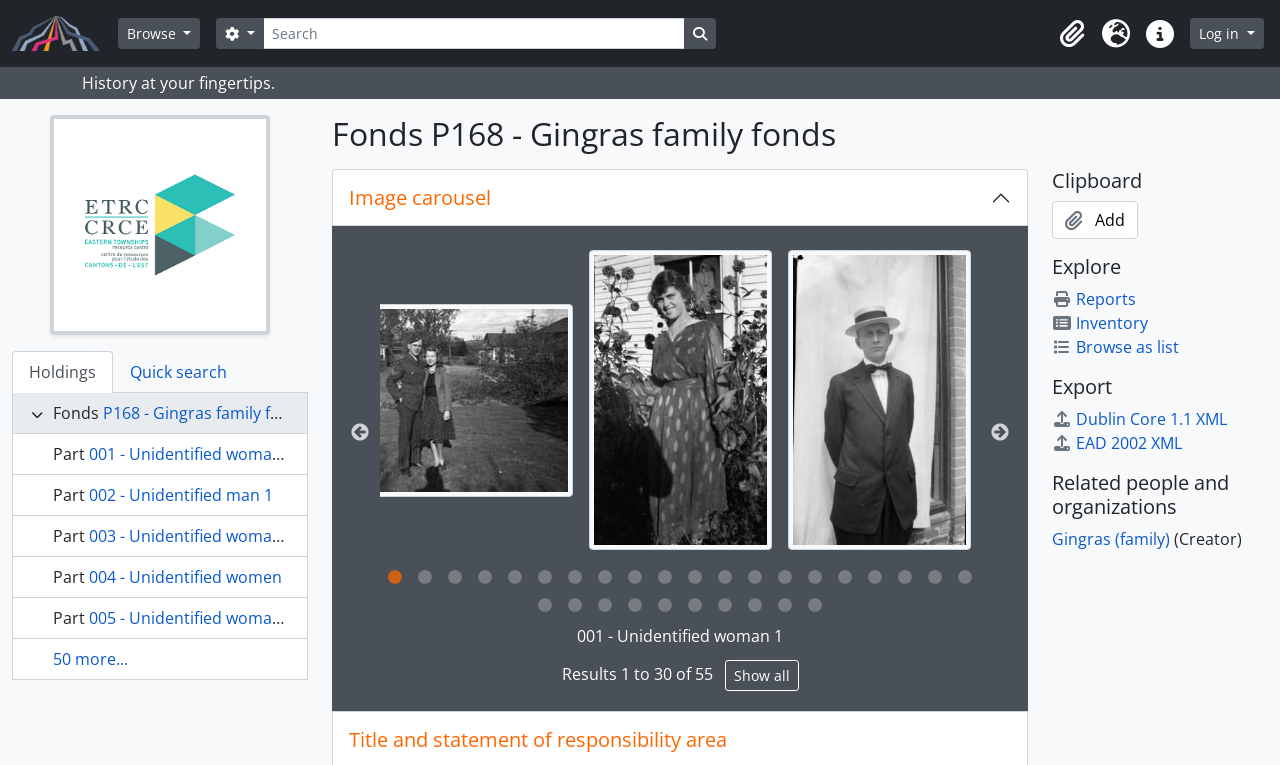Respond to the following question with a brief word or phrase:
How many images are displayed in the image carousel?

30